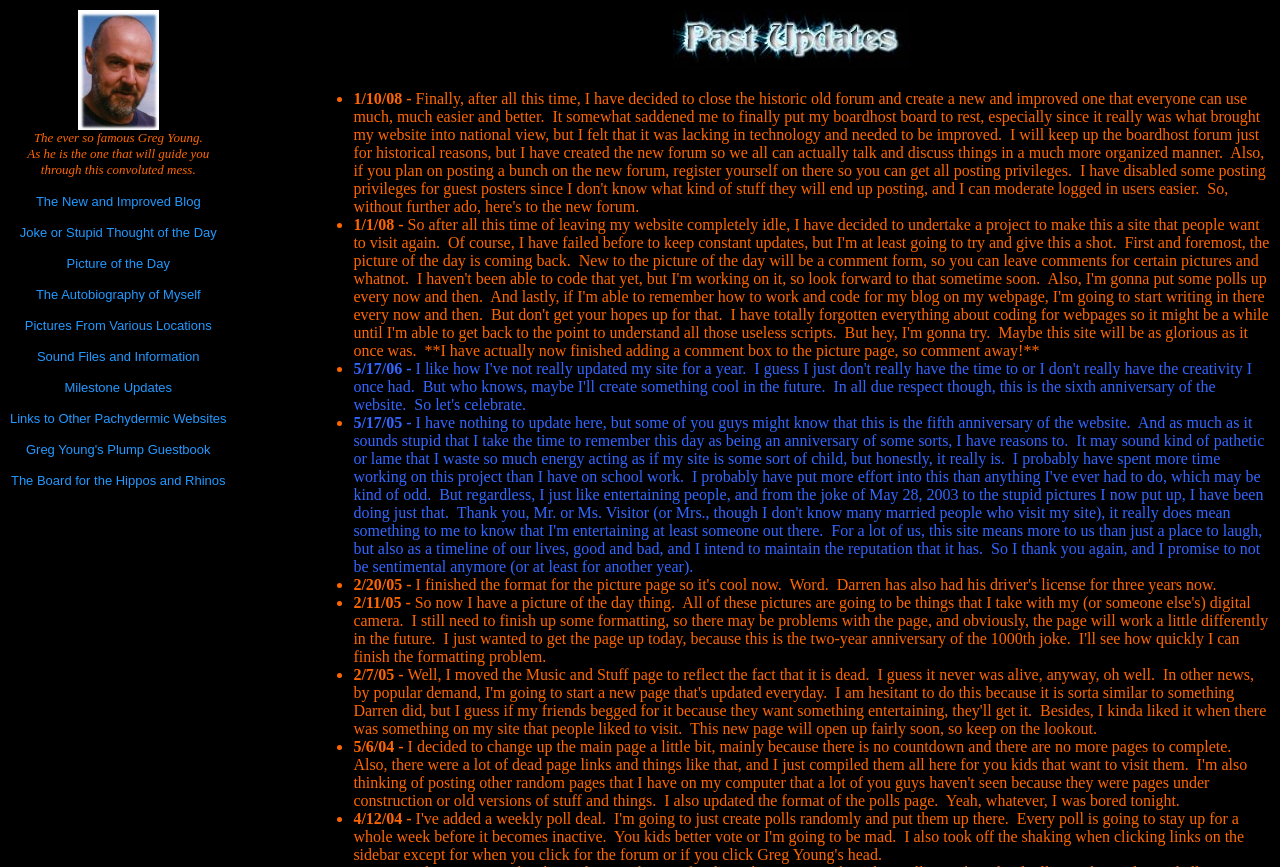Please locate the bounding box coordinates of the element that needs to be clicked to achieve the following instruction: "Click on the link to The New and Improved Blog". The coordinates should be four float numbers between 0 and 1, i.e., [left, top, right, bottom].

[0.028, 0.224, 0.157, 0.241]